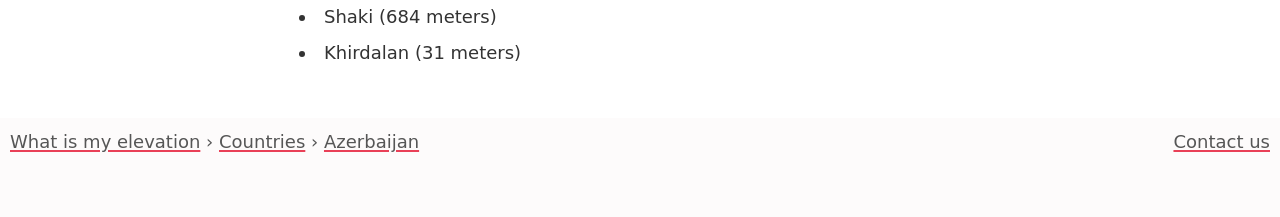Determine the bounding box coordinates of the UI element described by: "Azerbaijan".

[0.253, 0.605, 0.327, 0.701]